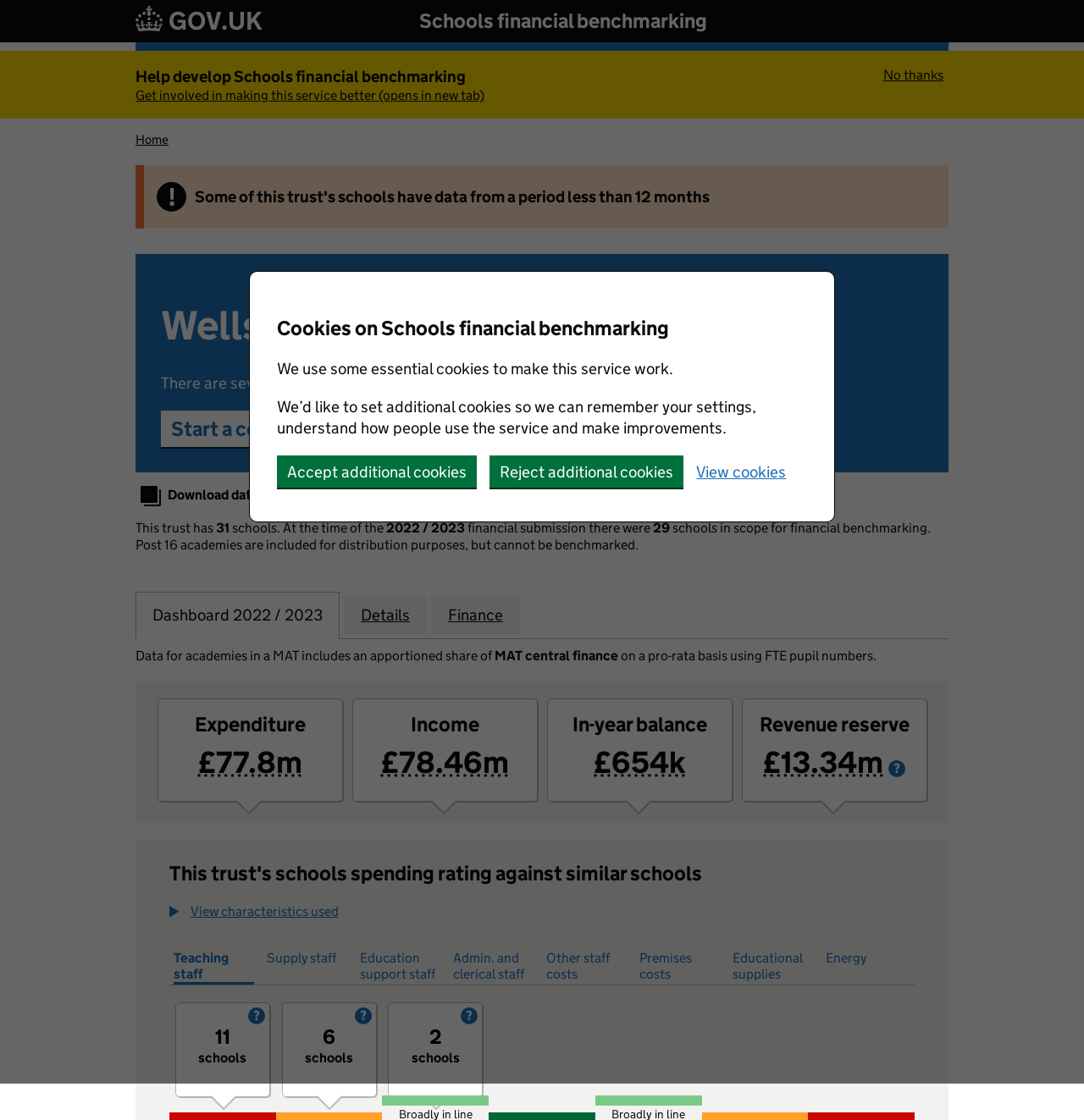Please answer the following question using a single word or phrase: 
What is the function of the '?' buttons?

To provide additional information